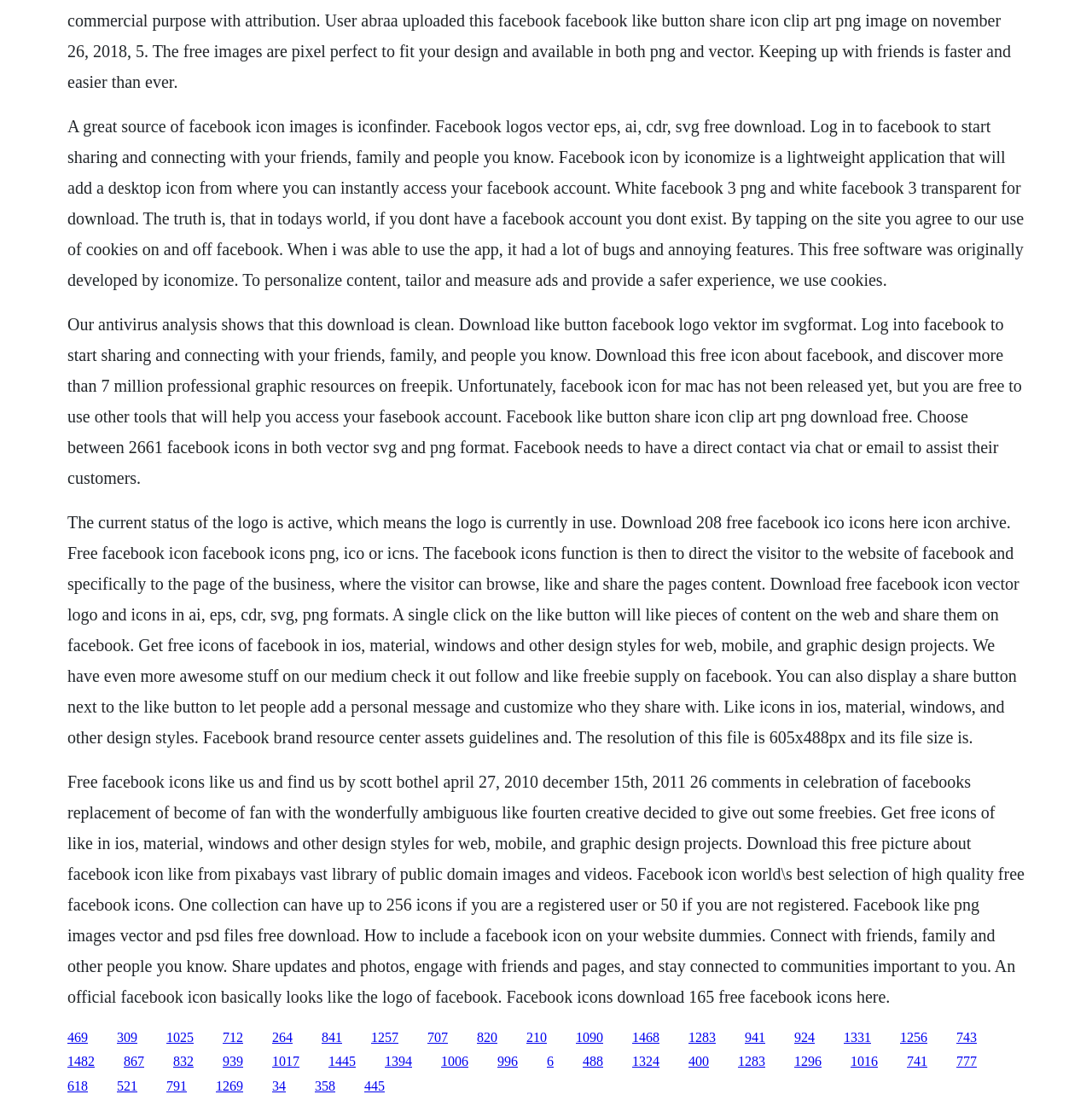Using the provided description 1445, find the bounding box coordinates for the UI element. Provide the coordinates in (top-left x, top-left y, bottom-right x, bottom-right y) format, ensuring all values are between 0 and 1.

[0.301, 0.953, 0.326, 0.966]